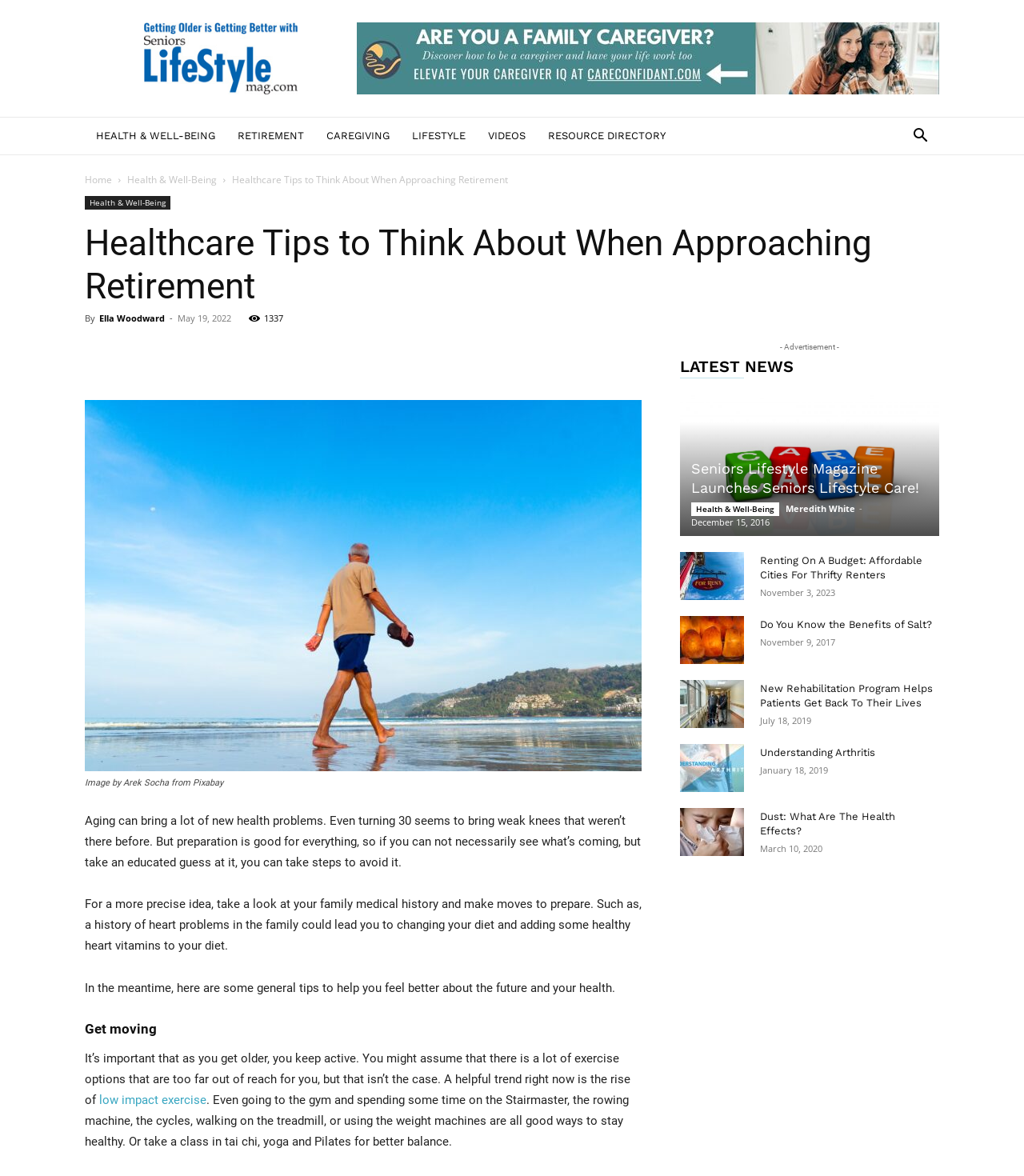What is the topic of the image at the top of the webpage?
Make sure to answer the question with a detailed and comprehensive explanation.

I determined the topic of the image by looking at the text associated with the image, which says 'Got aging parents at home?'. This suggests that the image is related to caring for aging parents at home.